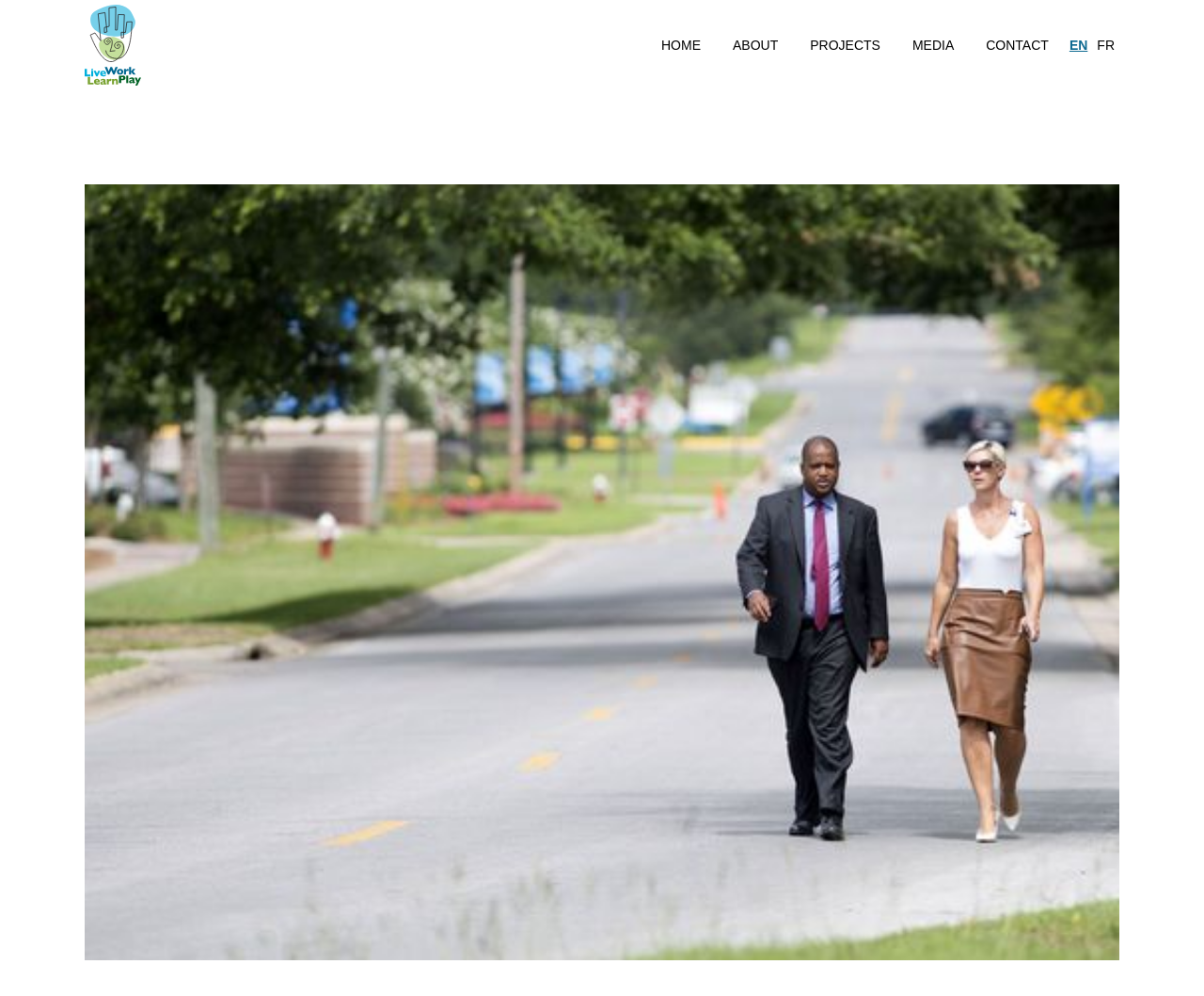What is the first menu item?
Refer to the image and provide a concise answer in one word or phrase.

HOME